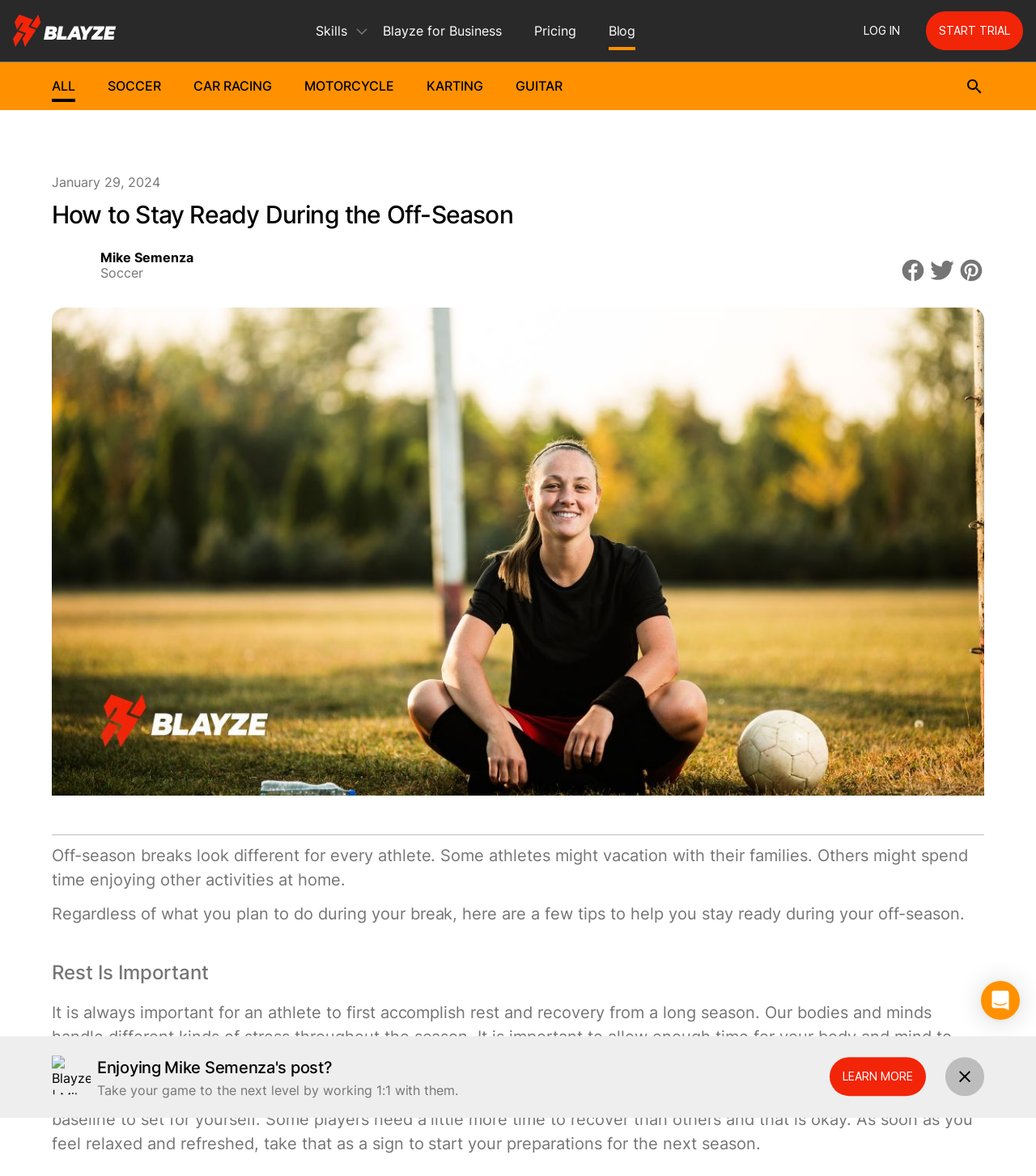What is the name of the website?
Using the details shown in the screenshot, provide a comprehensive answer to the question.

The name of the website can be found in the top-left corner of the webpage, where the logo 'Blayze Logo' is located. The text 'Blayze' is also present in the link 'Blayze for Business' and other parts of the webpage.